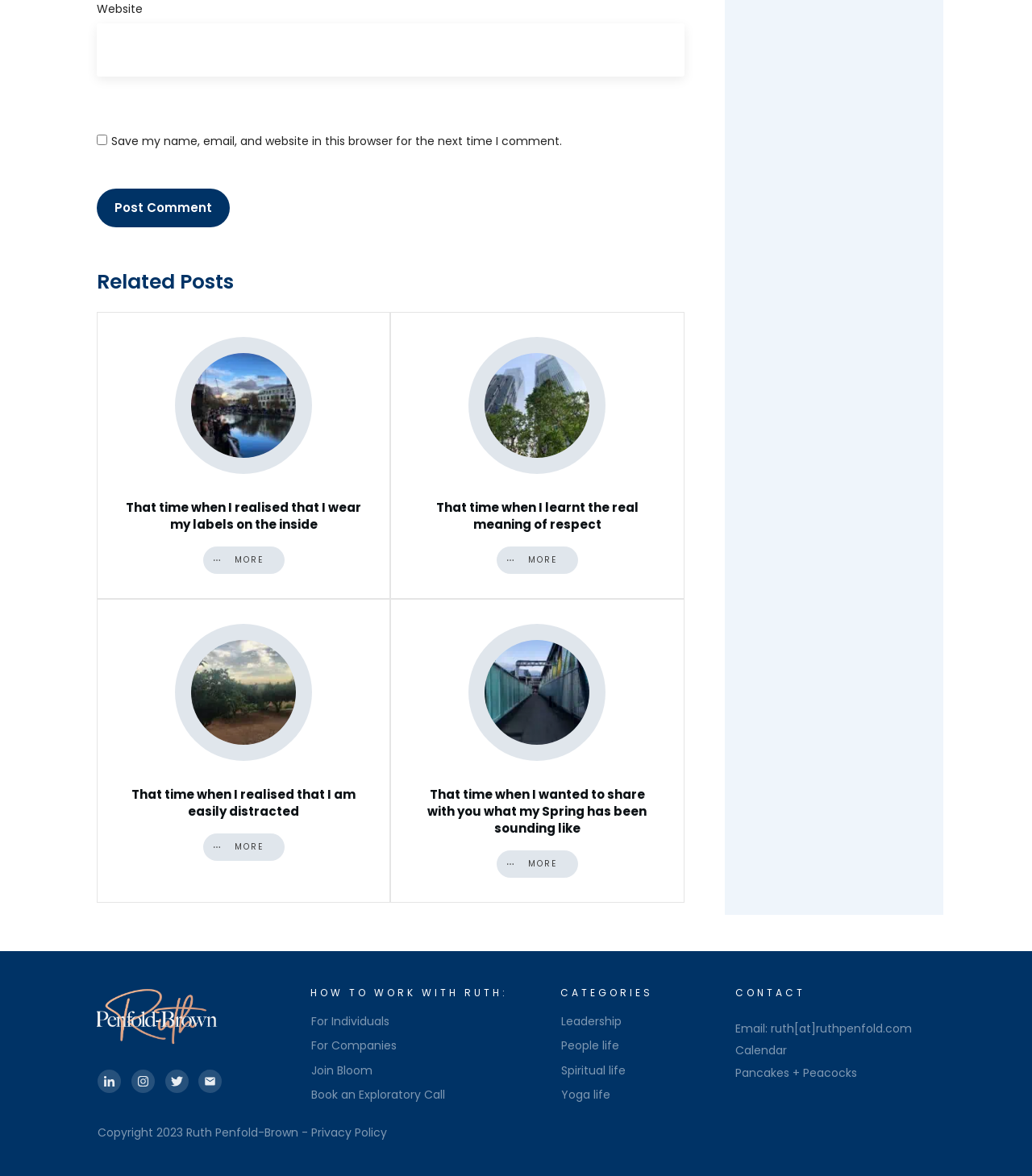Please predict the bounding box coordinates of the element's region where a click is necessary to complete the following instruction: "View Ruth's privacy policy". The coordinates should be represented by four float numbers between 0 and 1, i.e., [left, top, right, bottom].

[0.302, 0.956, 0.375, 0.97]